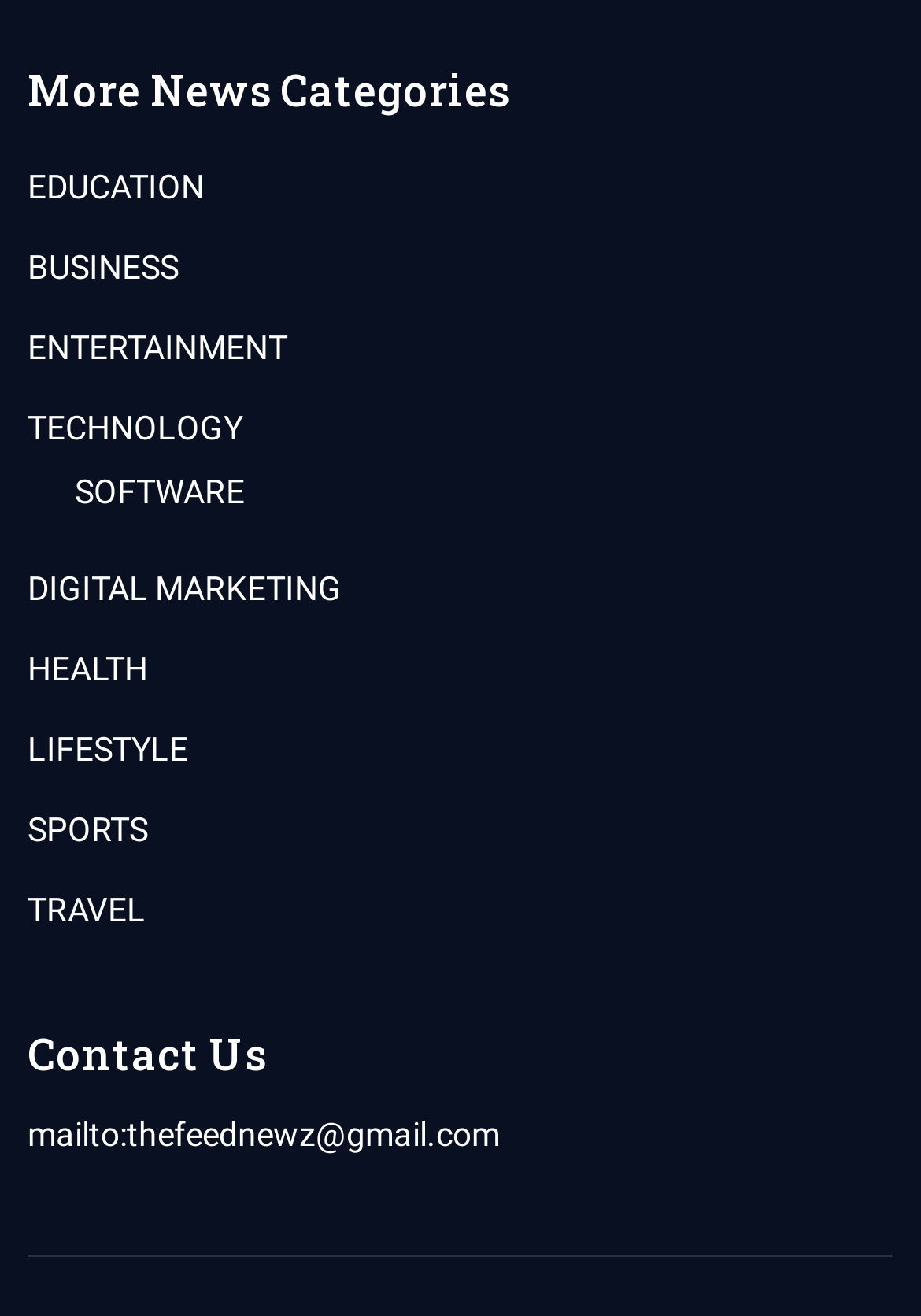Extract the bounding box coordinates for the UI element described by the text: "DIGITAL MARKETING". The coordinates should be in the form of [left, top, right, bottom] with values between 0 and 1.

[0.03, 0.428, 0.97, 0.466]